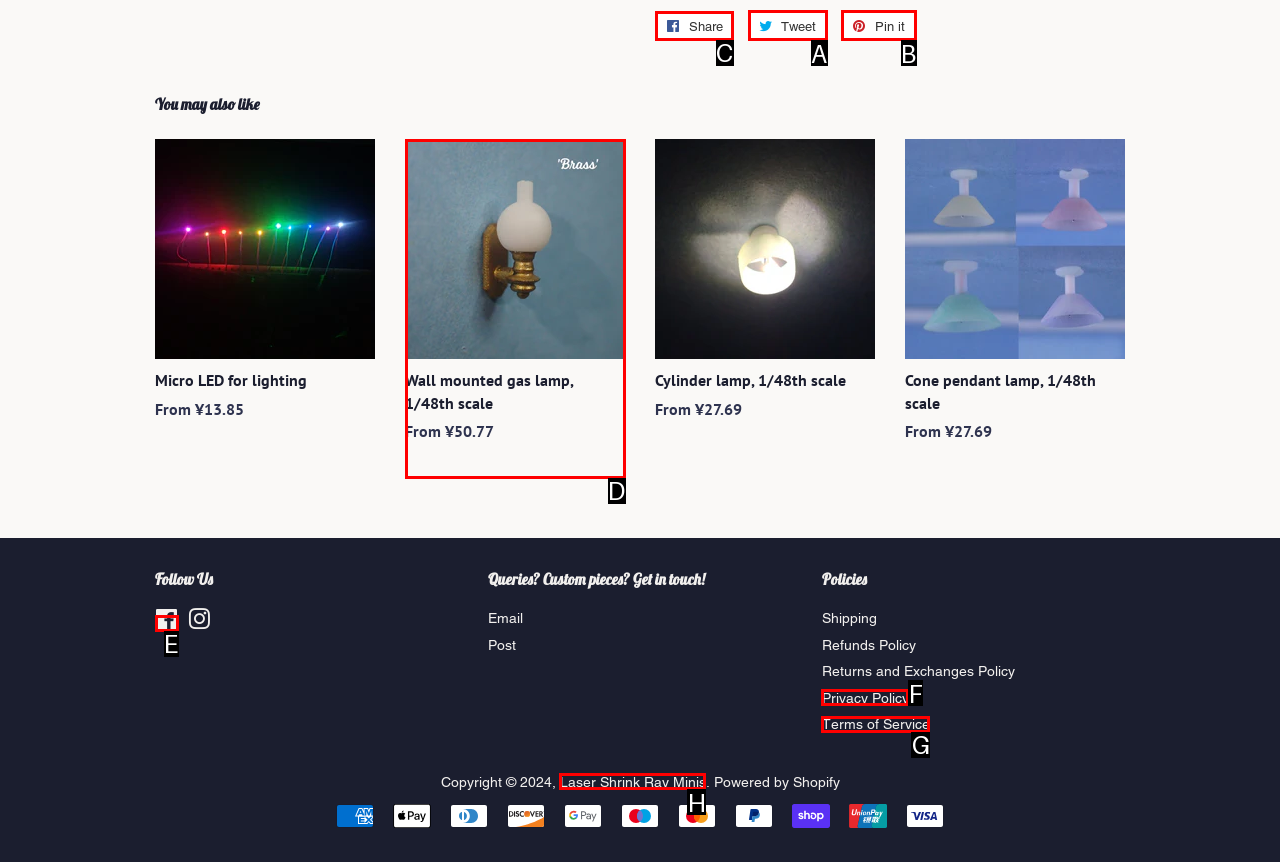Identify the correct HTML element to click to accomplish this task: Share on Facebook
Respond with the letter corresponding to the correct choice.

C